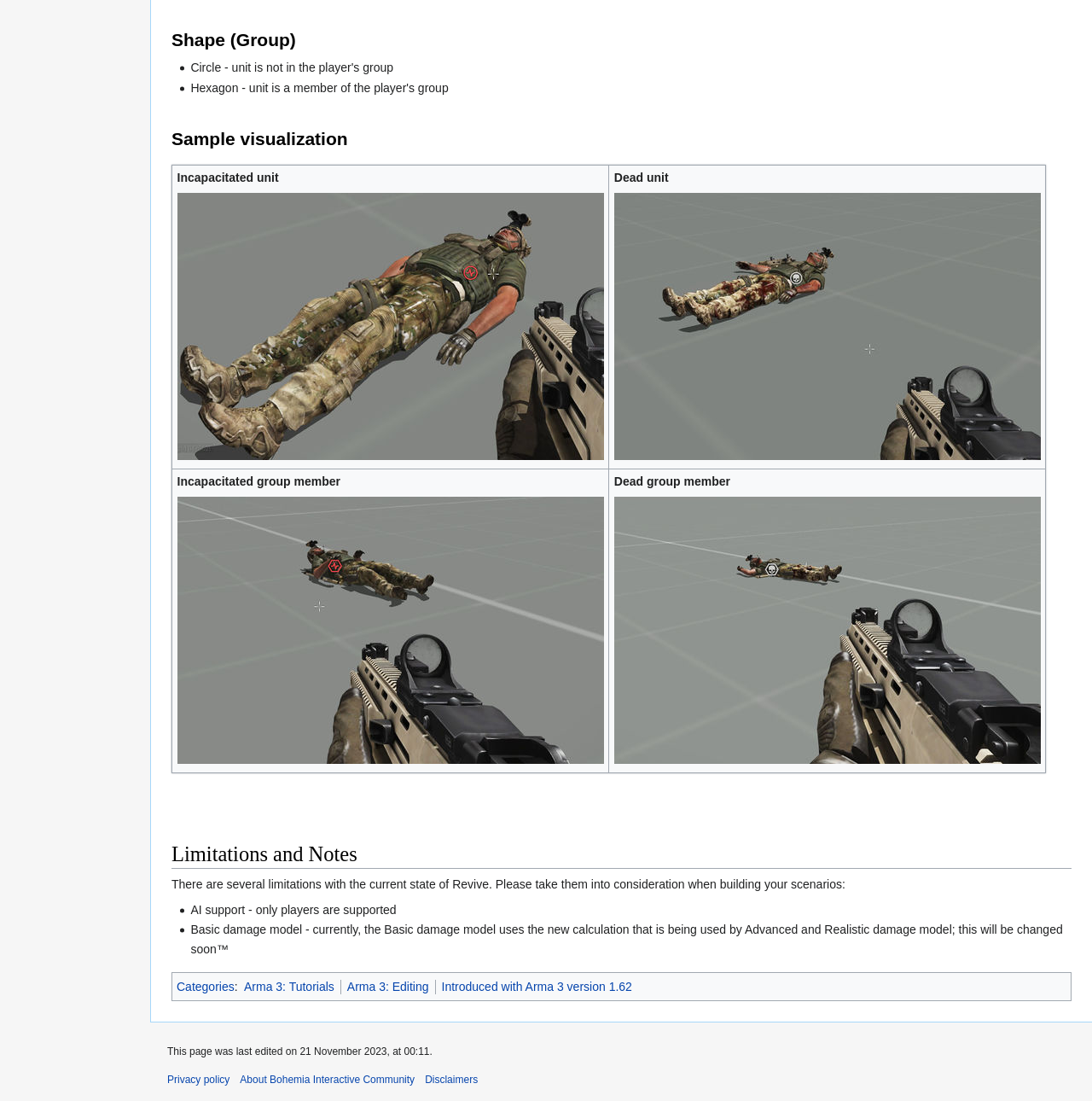Please predict the bounding box coordinates (top-left x, top-left y, bottom-right x, bottom-right y) for the UI element in the screenshot that fits the description: Arma 3: Tutorials

[0.223, 0.89, 0.306, 0.902]